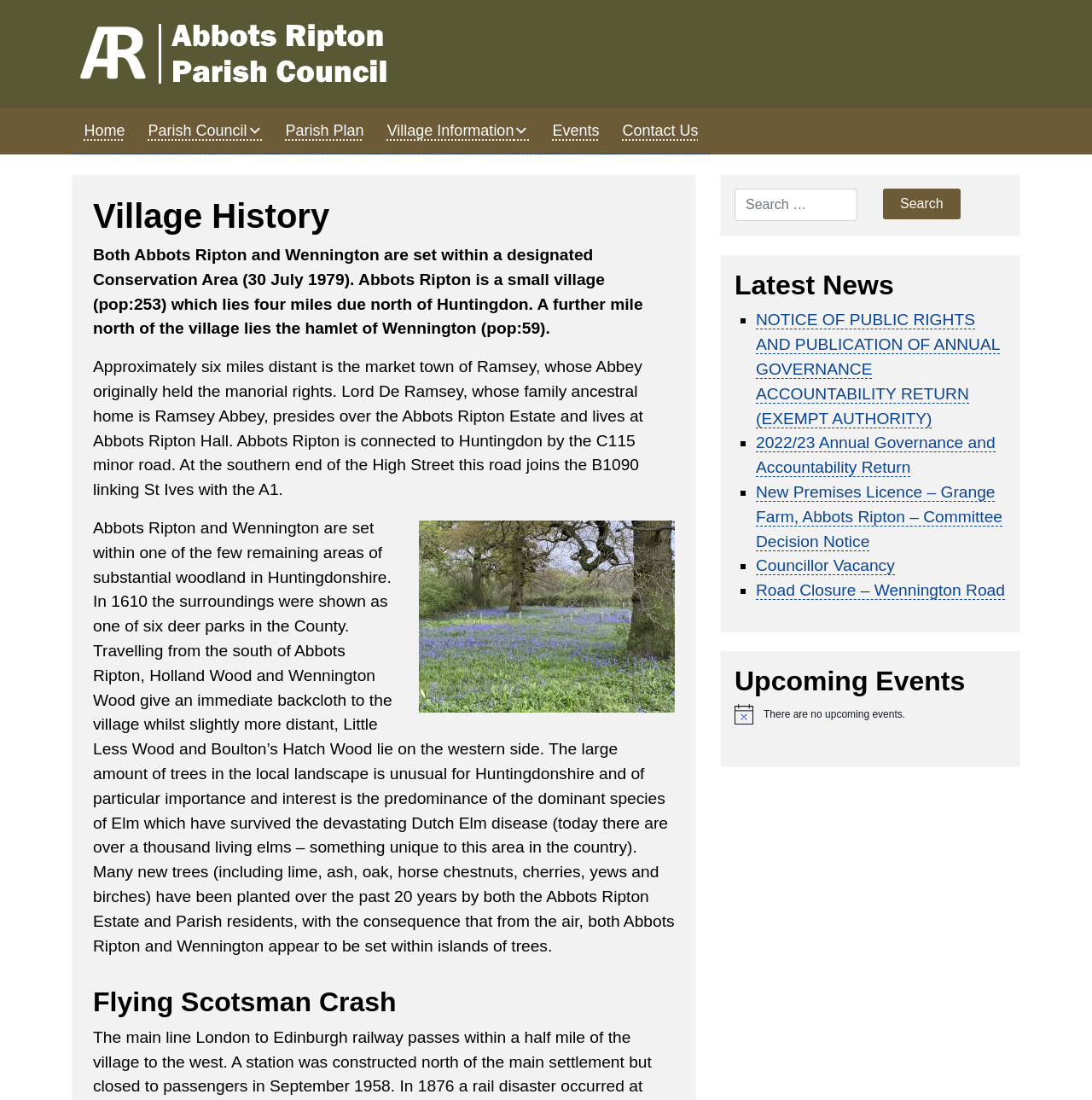How many living elms are there in the area?
Answer the question in as much detail as possible.

The answer can be found in the StaticText element with the text 'The large amount of trees in the local landscape is unusual for Huntingdonshire and of particular importance and interest is the predominance of the dominant species of Elm which have survived the devastating Dutch Elm disease (today there are over a thousand living elms – something unique to this area in the country).'